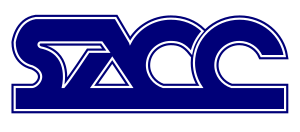What is the primary goal of the SACC? Based on the screenshot, please respond with a single word or phrase.

Empowering survivors